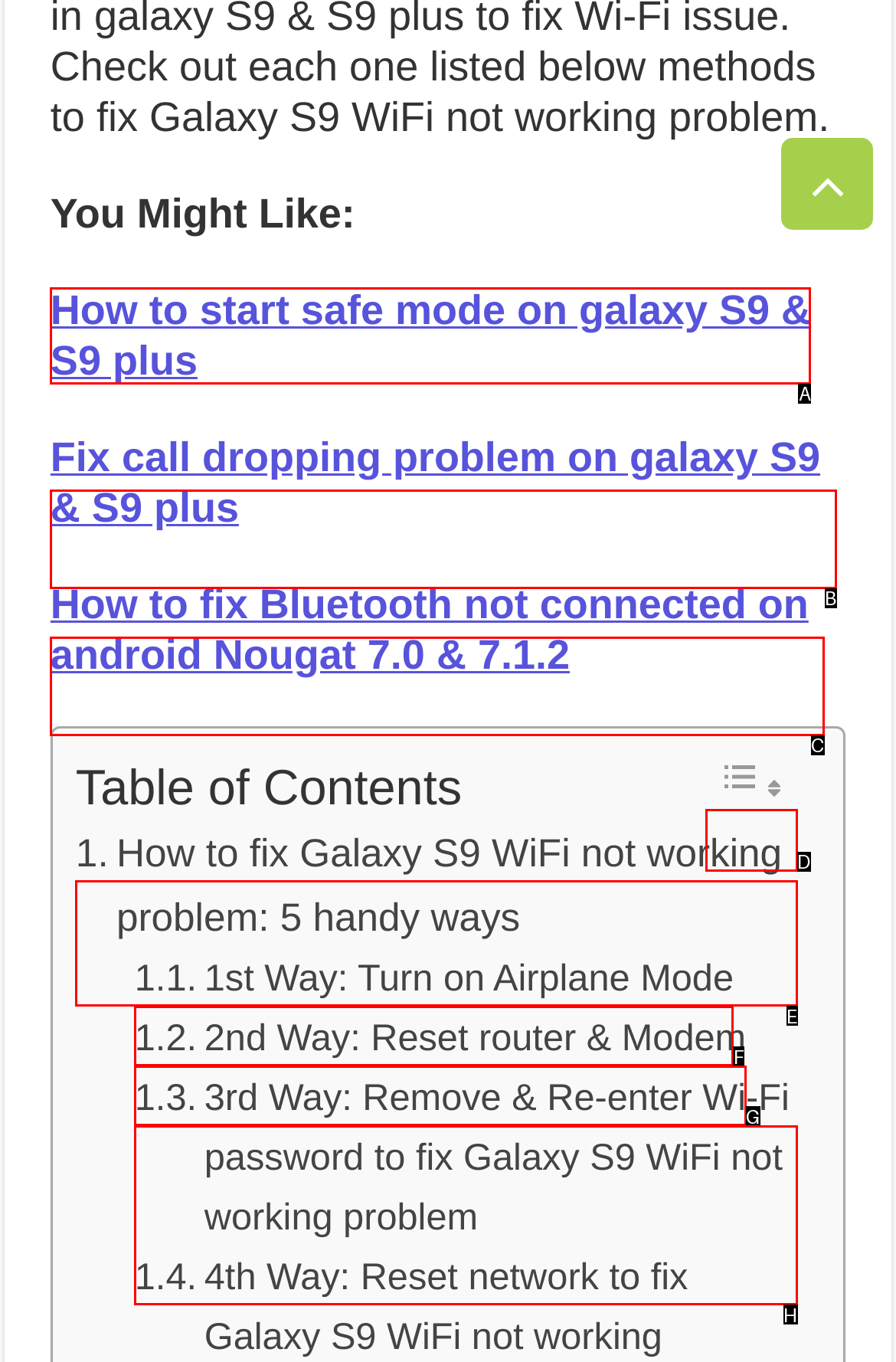Select the letter of the UI element that matches this task: Visit Fifth Estate Archive
Provide the answer as the letter of the correct choice.

None